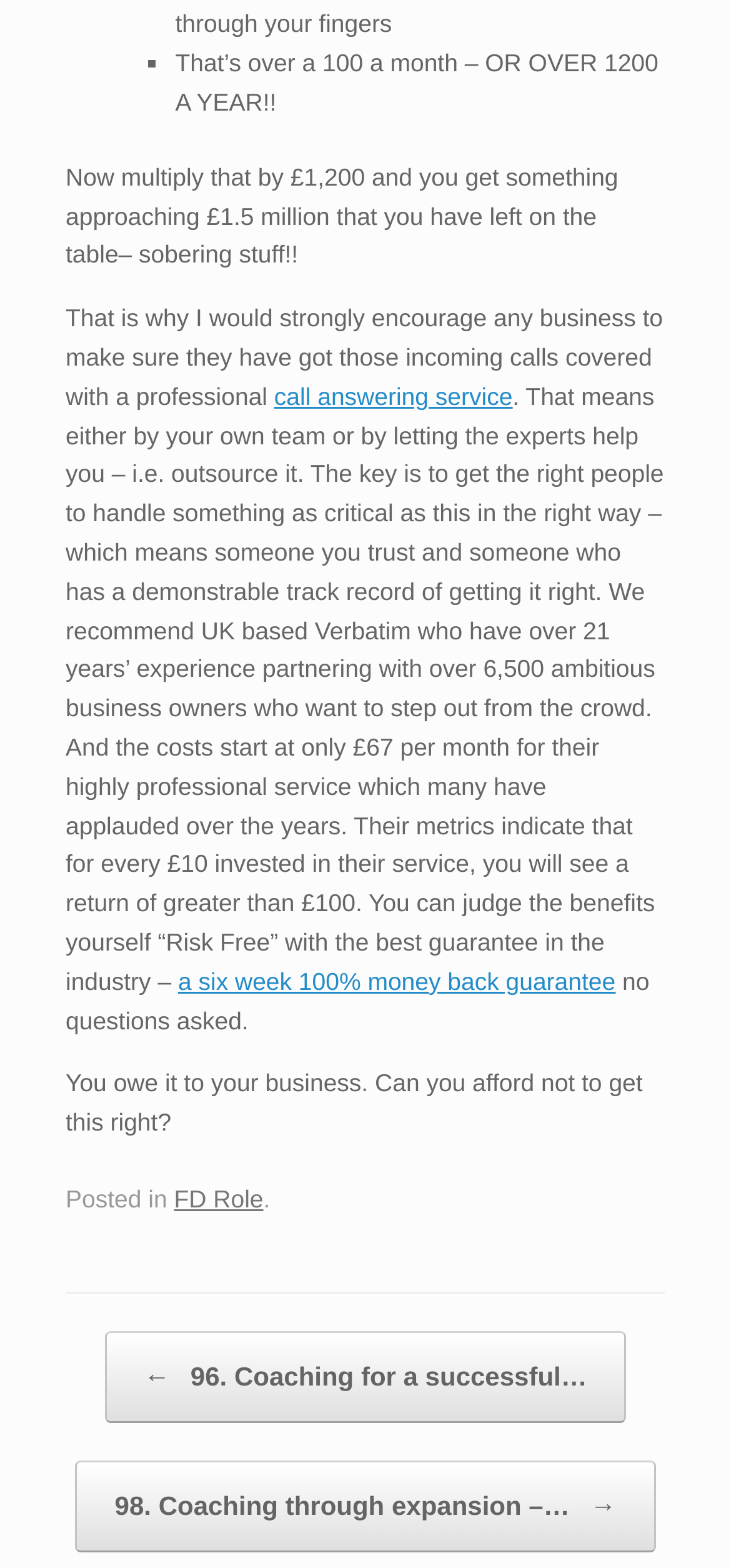What is the category of the post?
Answer the question using a single word or phrase, according to the image.

FD Role